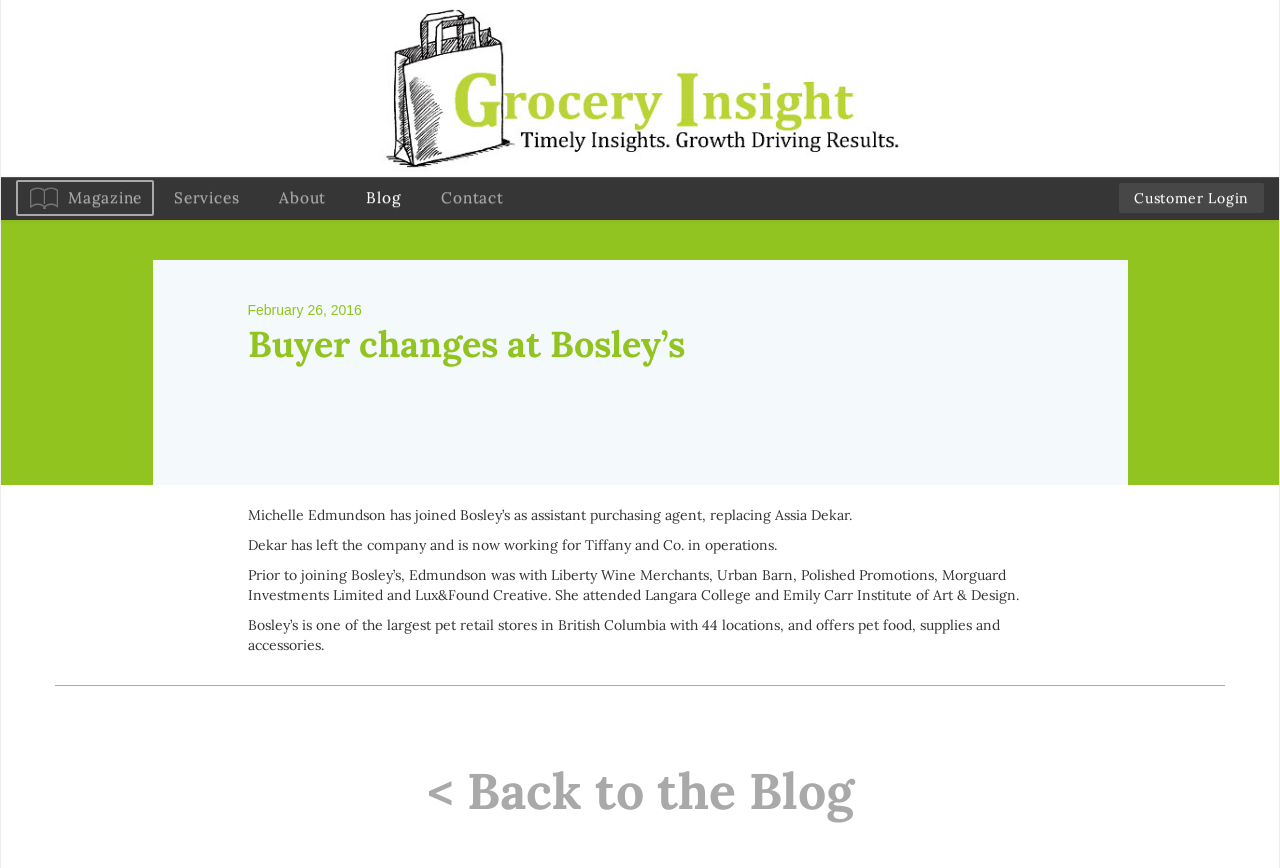Locate and extract the text of the main heading on the webpage.

Buyer changes at Bosley’s